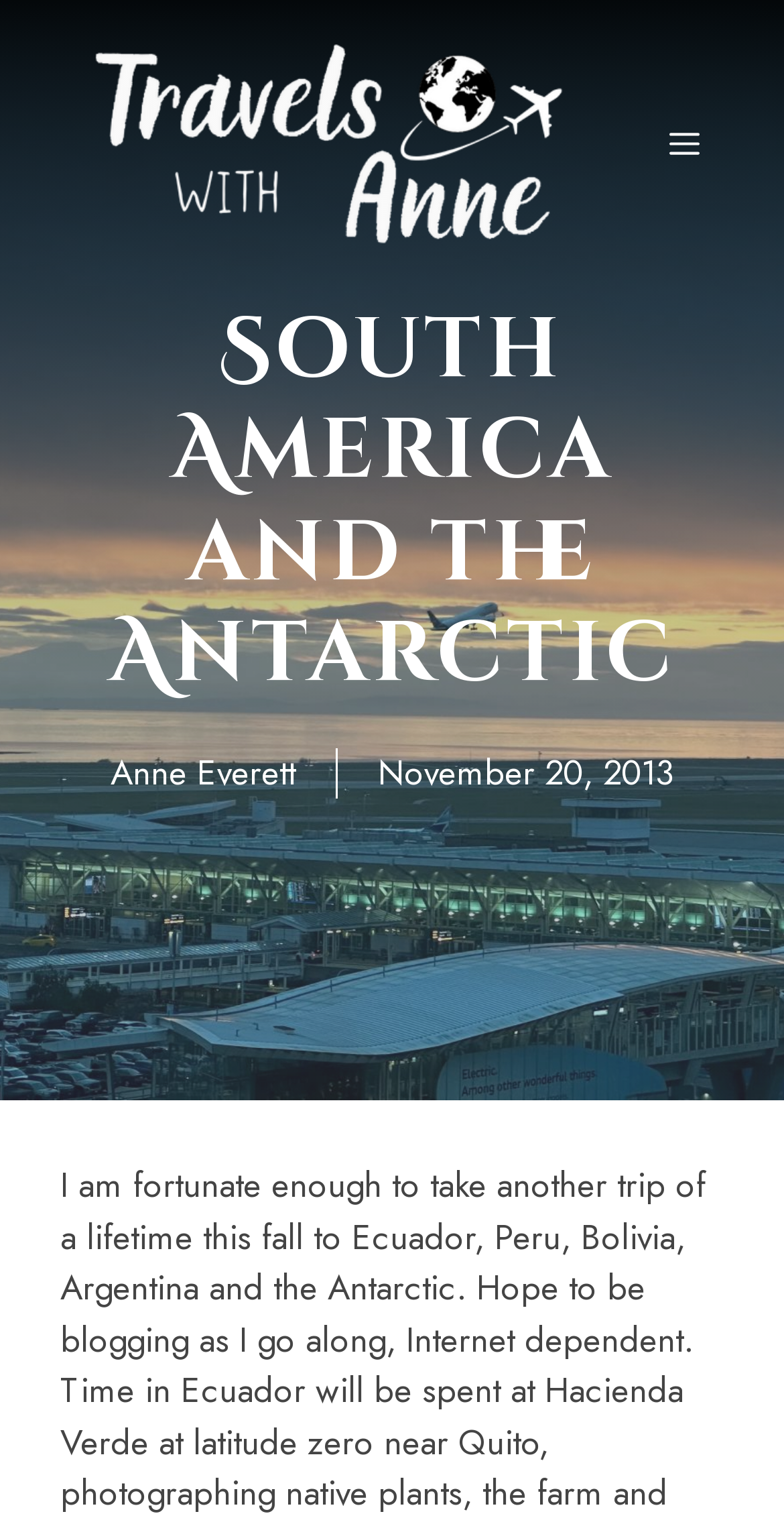Analyze the image and give a detailed response to the question:
What is the purpose of the button in the top right corner?

The button in the top right corner is labeled 'MENU' and has a property 'expanded' set to 'False', indicating that it is used to toggle the menu. This can be inferred from the element's description and properties.